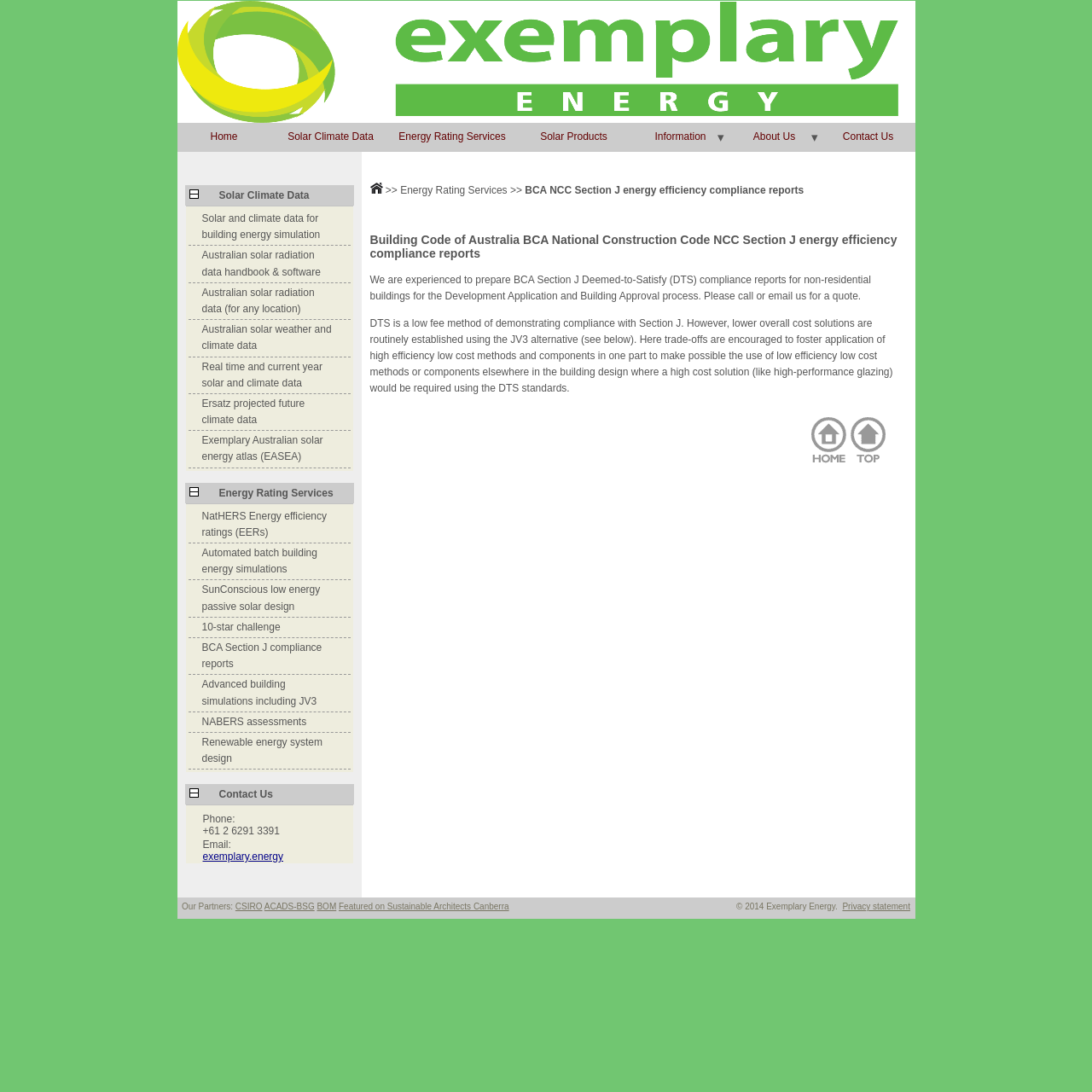Indicate the bounding box coordinates of the element that needs to be clicked to satisfy the following instruction: "Click on the 'Home' link". The coordinates should be four float numbers between 0 and 1, i.e., [left, top, right, bottom].

[0.162, 0.112, 0.248, 0.139]